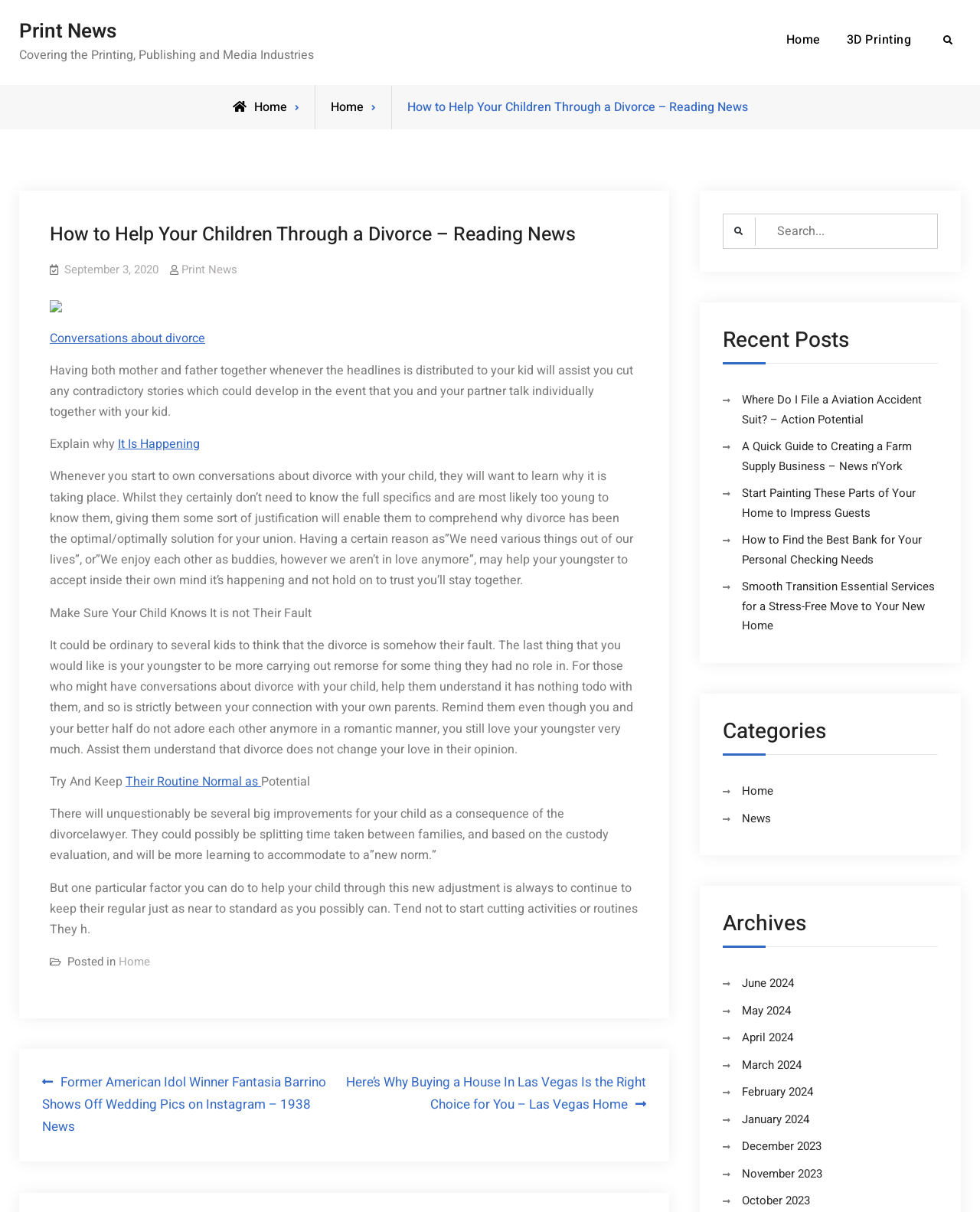What is the topic of the article?
We need a detailed and exhaustive answer to the question. Please elaborate.

The topic of the article can be determined by reading the title 'How to Help Your Children Through a Divorce – Reading News' and the content of the article, which provides guidance on how to have conversations with children about divorce.